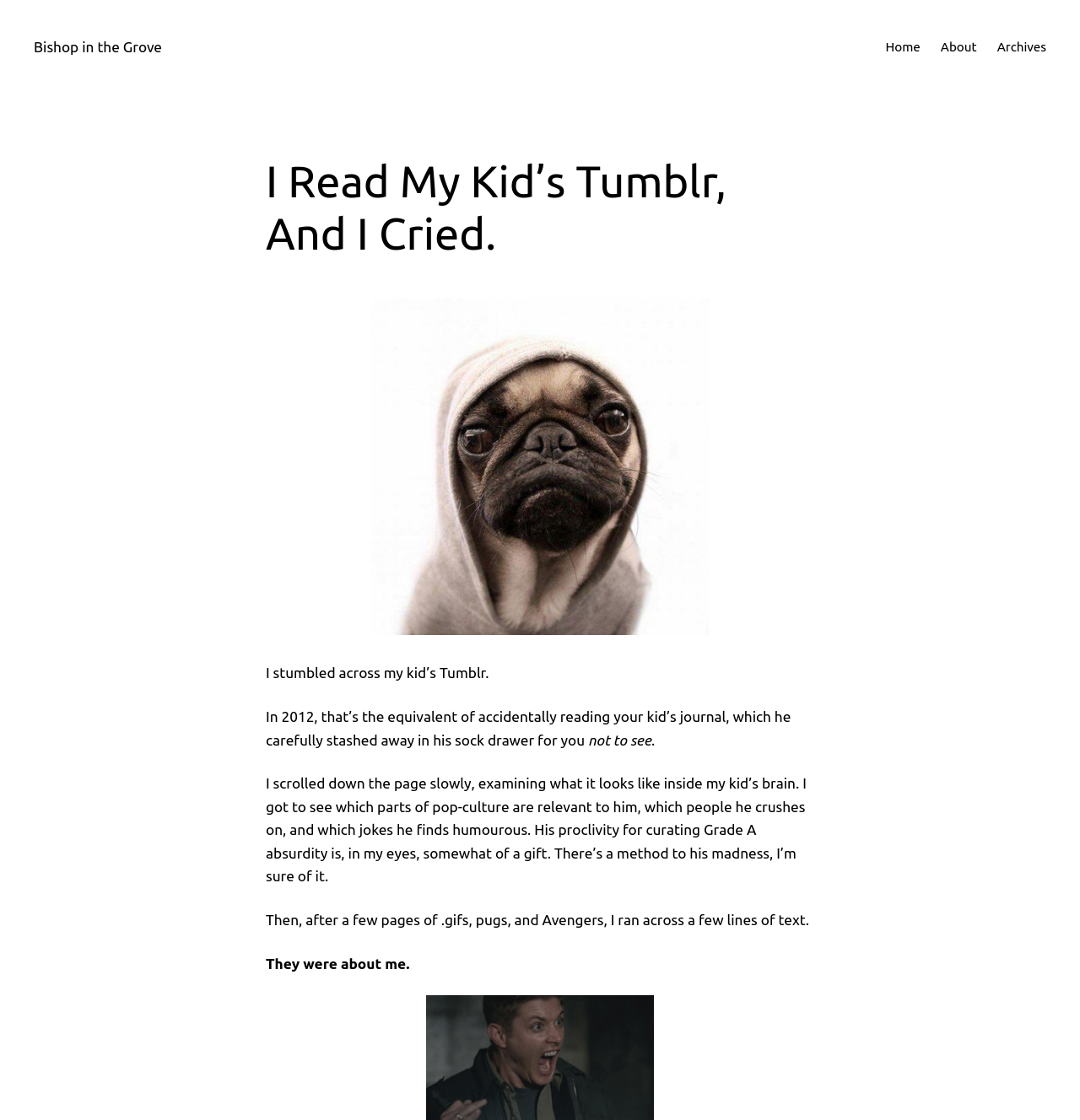Respond to the following query with just one word or a short phrase: 
What is the author's relationship to the Tumblr?

Parent